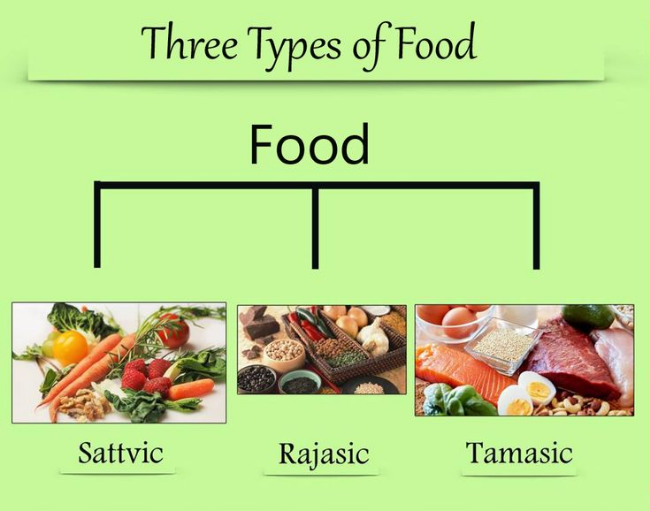Give a thorough explanation of the elements present in the image.

The image titled "Three Types of Food" illustrates the classification of food within the context of the yoga diet. It features a visually engaging chart divided into three categories: Sattvic, Rajasic, and Tamasic. 

1. **Sattvic**: This section is represented by a vibrant assortment of fresh vegetables, fruits, and whole grains, emphasizing nourishment that promotes clarity, vitality, and mental peace. This type of food is often linked to a balanced lifestyle, aligning with the principles of yoga.

2. **Rajasic**: The middle section portrays a variety of foods that are more stimulating, such as certain spices, processed items, and energy-boosting snacks. This category is indicative of energy and activity, but may also lead to restlessness if consumed excessively.

3. **Tamasic**: The right section features heavier, more complex foods, including meat and processed products. These foods are typically associated with lethargy and a lack of motivation, often contrasting with the uplifting intentions of a yoga practice.

Overall, this image serves as a guide to understanding how food choices can impact both physical and spiritual well-being, aligning with the holistic philosophy of the yoga diet.